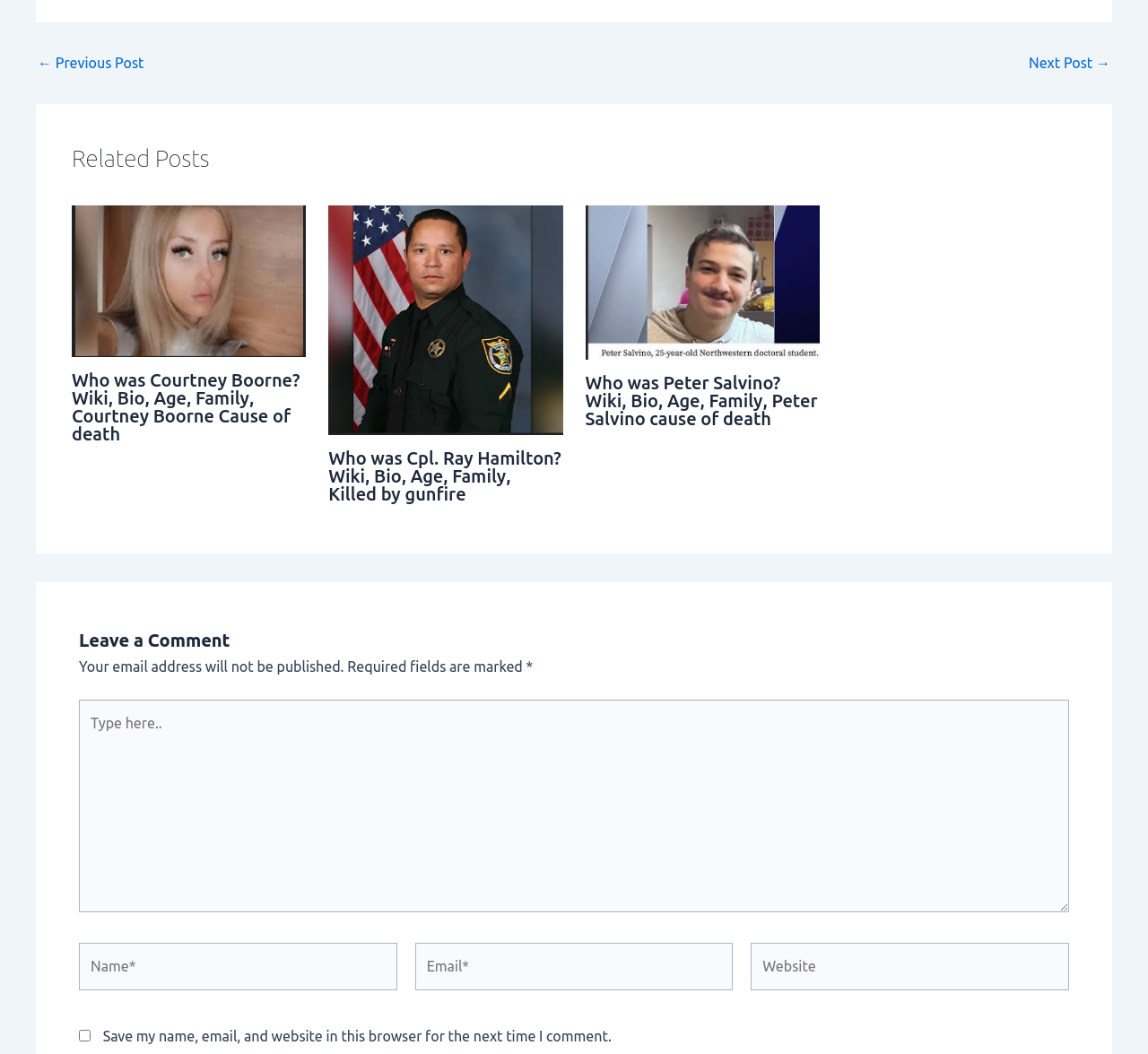What is the purpose of the navigation section?
Look at the image and answer the question with a single word or phrase.

Post navigation